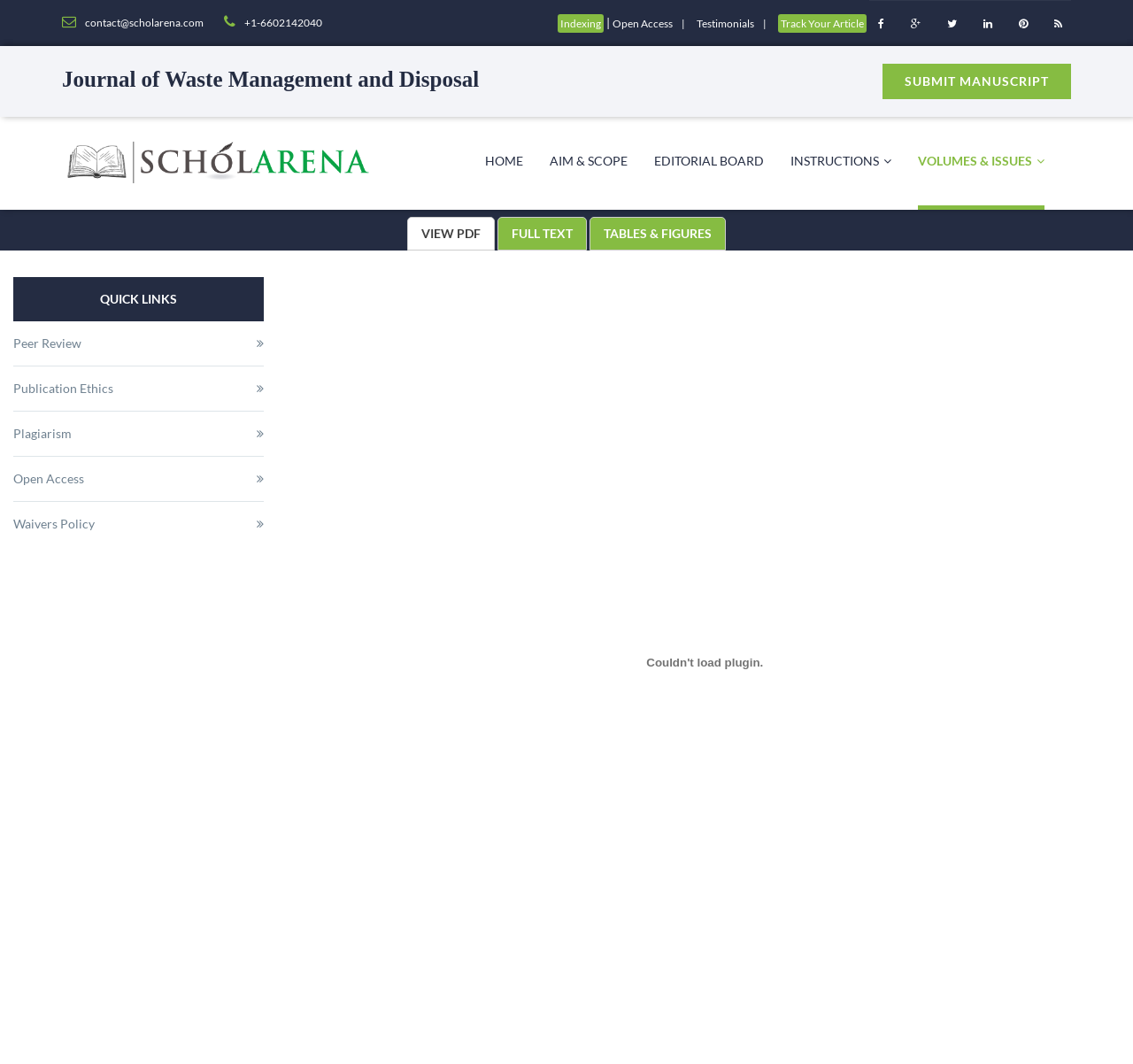Show the bounding box coordinates of the region that should be clicked to follow the instruction: "Read more about 'NASA Rebuked for Promoting AGW'."

None